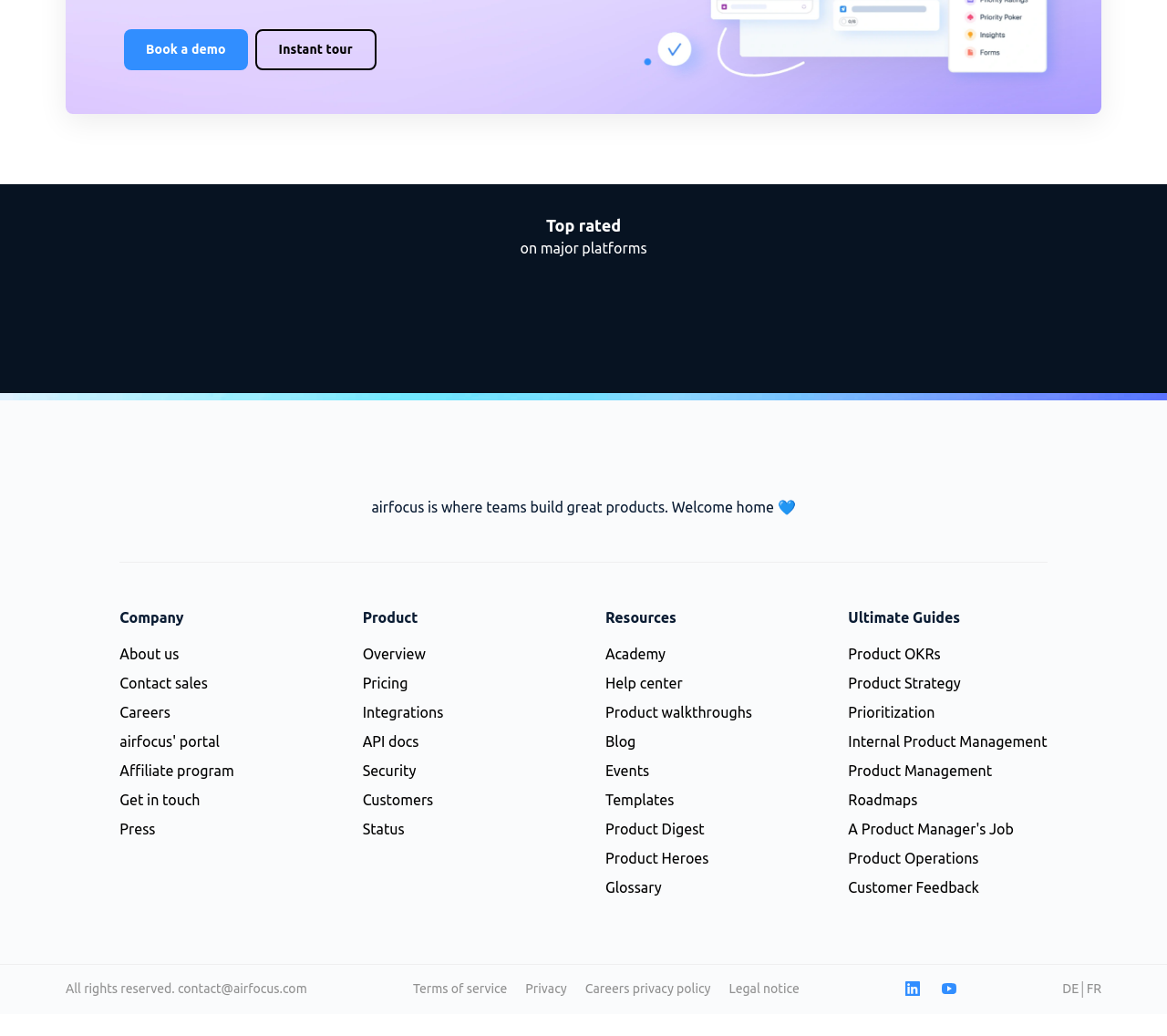Please identify the bounding box coordinates of the clickable region that I should interact with to perform the following instruction: "Learn about Product OKRs". The coordinates should be expressed as four float numbers between 0 and 1, i.e., [left, top, right, bottom].

[0.727, 0.623, 0.806, 0.639]